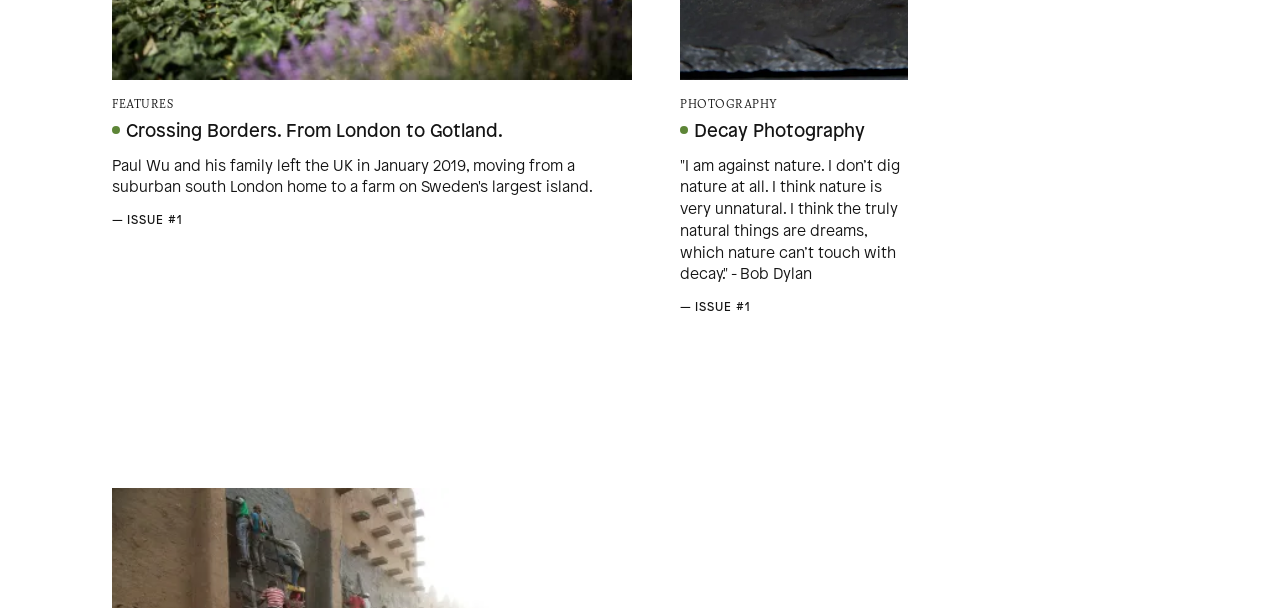What is the carbon rating of the website?
Look at the image and respond with a one-word or short-phrase answer.

A